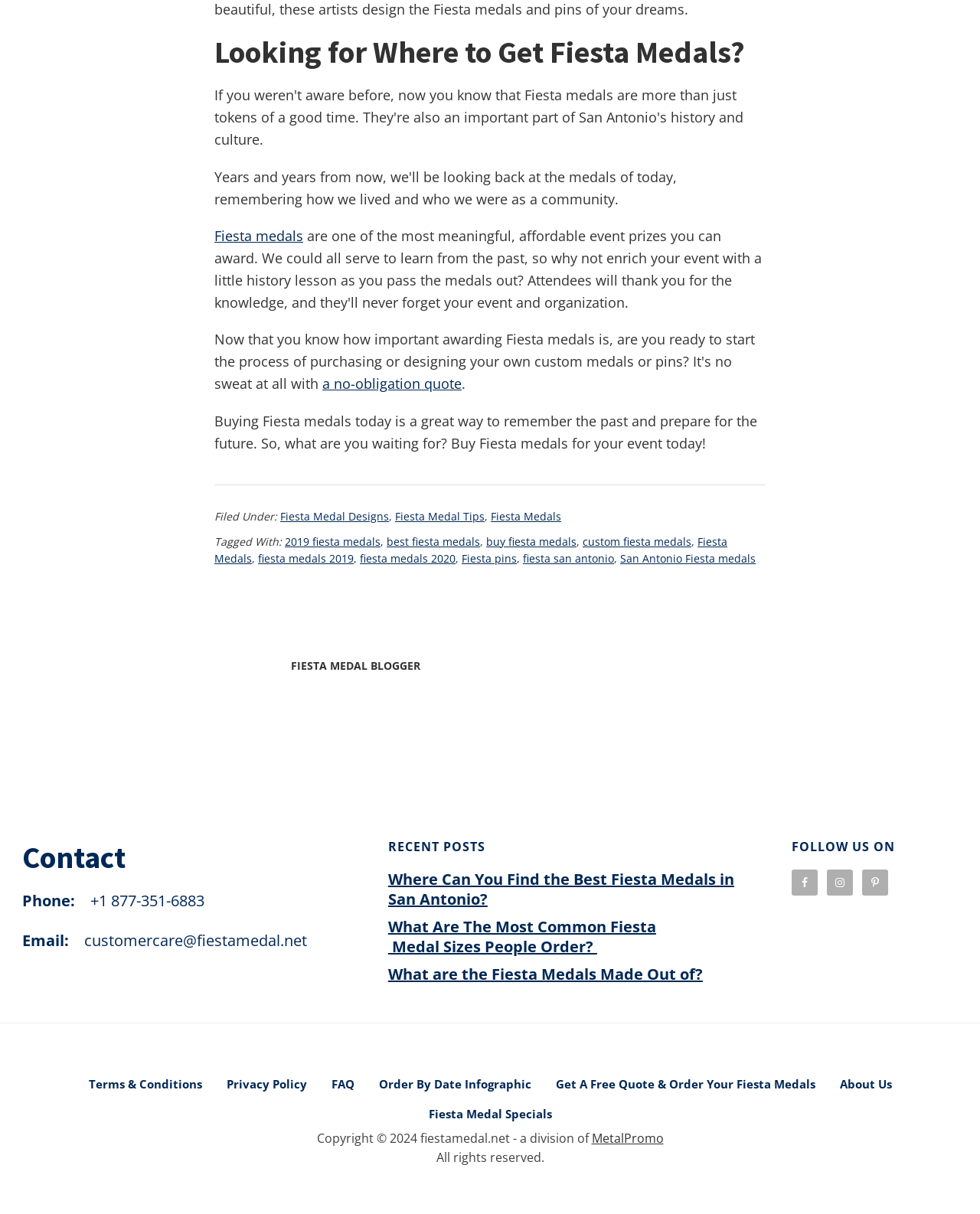Please indicate the bounding box coordinates for the clickable area to complete the following task: "Contact us by phone". The coordinates should be specified as four float numbers between 0 and 1, i.e., [left, top, right, bottom].

[0.08, 0.726, 0.221, 0.758]